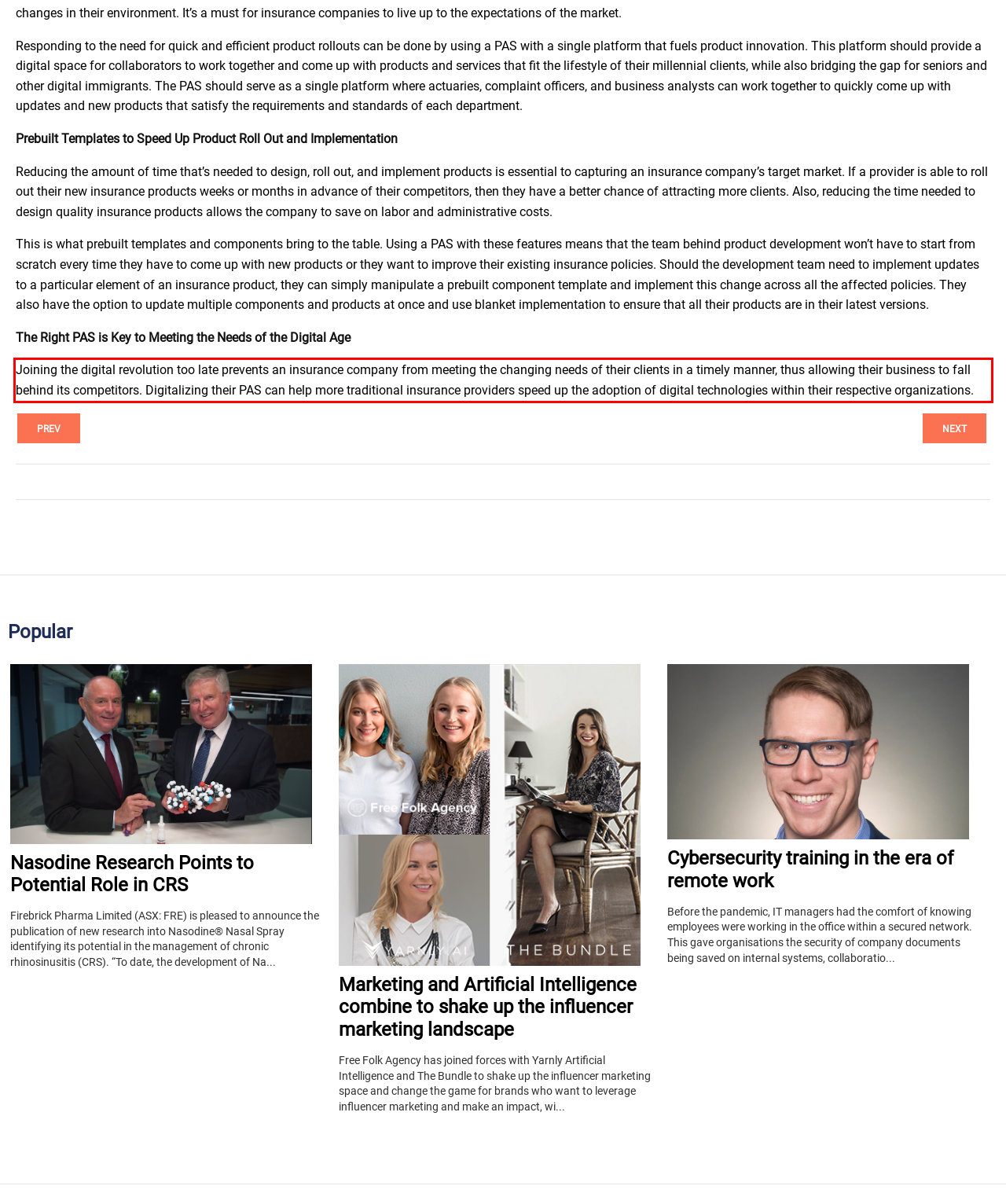Identify and extract the text within the red rectangle in the screenshot of the webpage.

Joining the digital revolution too late prevents an insurance company from meeting the changing needs of their clients in a timely manner, thus allowing their business to fall behind its competitors. Digitalizing their PAS can help more traditional insurance providers speed up the adoption of digital technologies within their respective organizations.